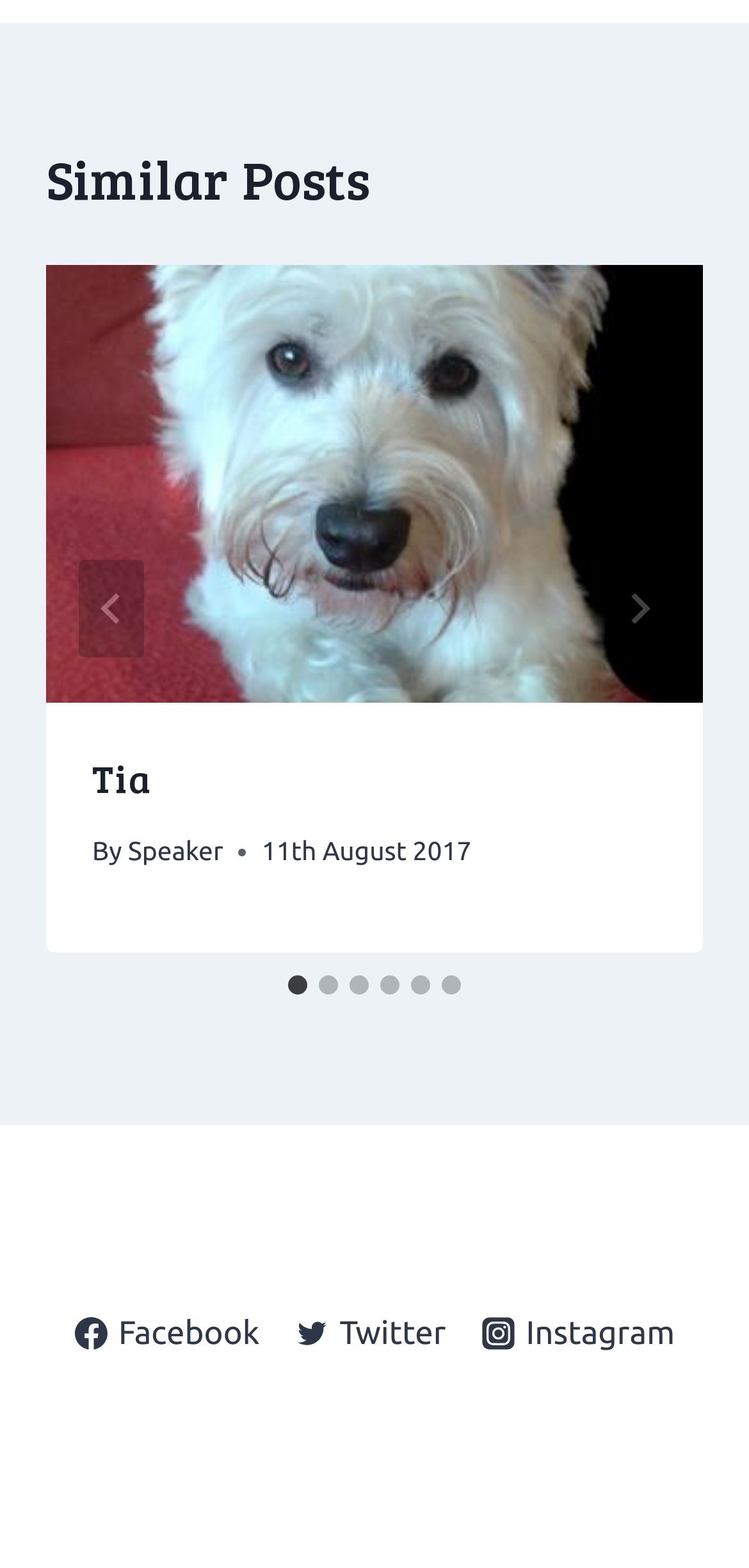Given the element description, predict the bounding box coordinates in the format (top-left x, top-left y, bottom-right x, bottom-right y), using floating point numbers between 0 and 1: aria-label="Next"

[0.808, 0.357, 0.895, 0.419]